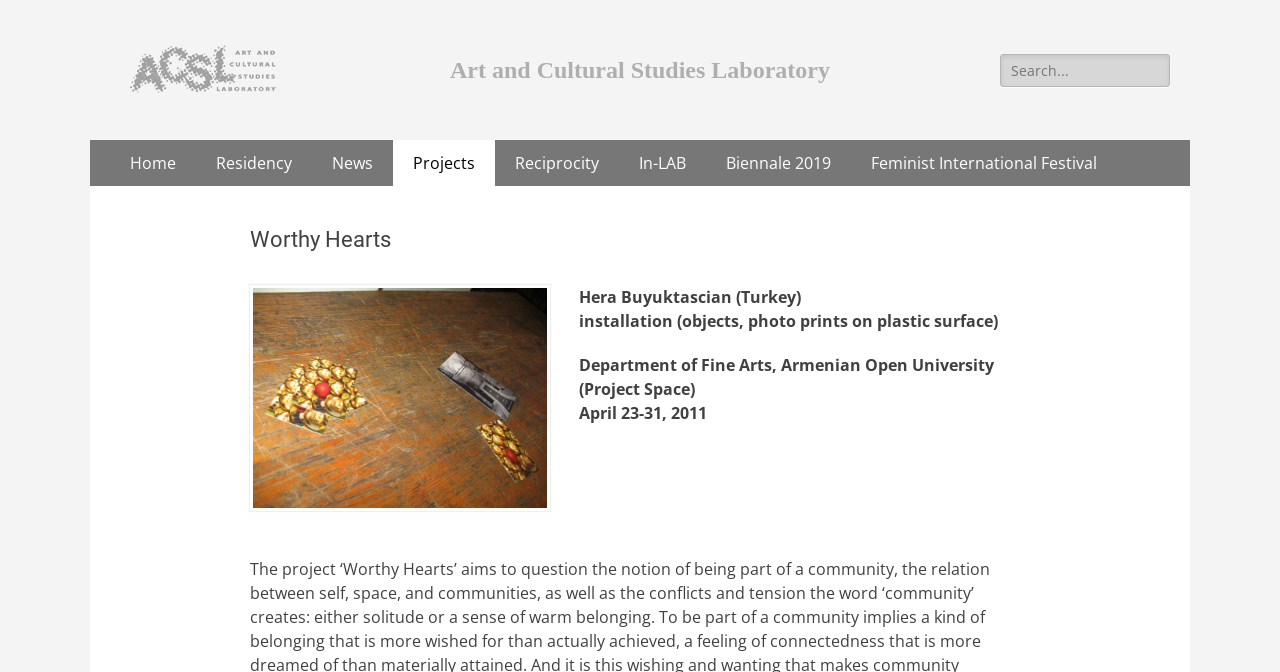Find the headline of the webpage and generate its text content.

Art and Cultural Studies Laboratory